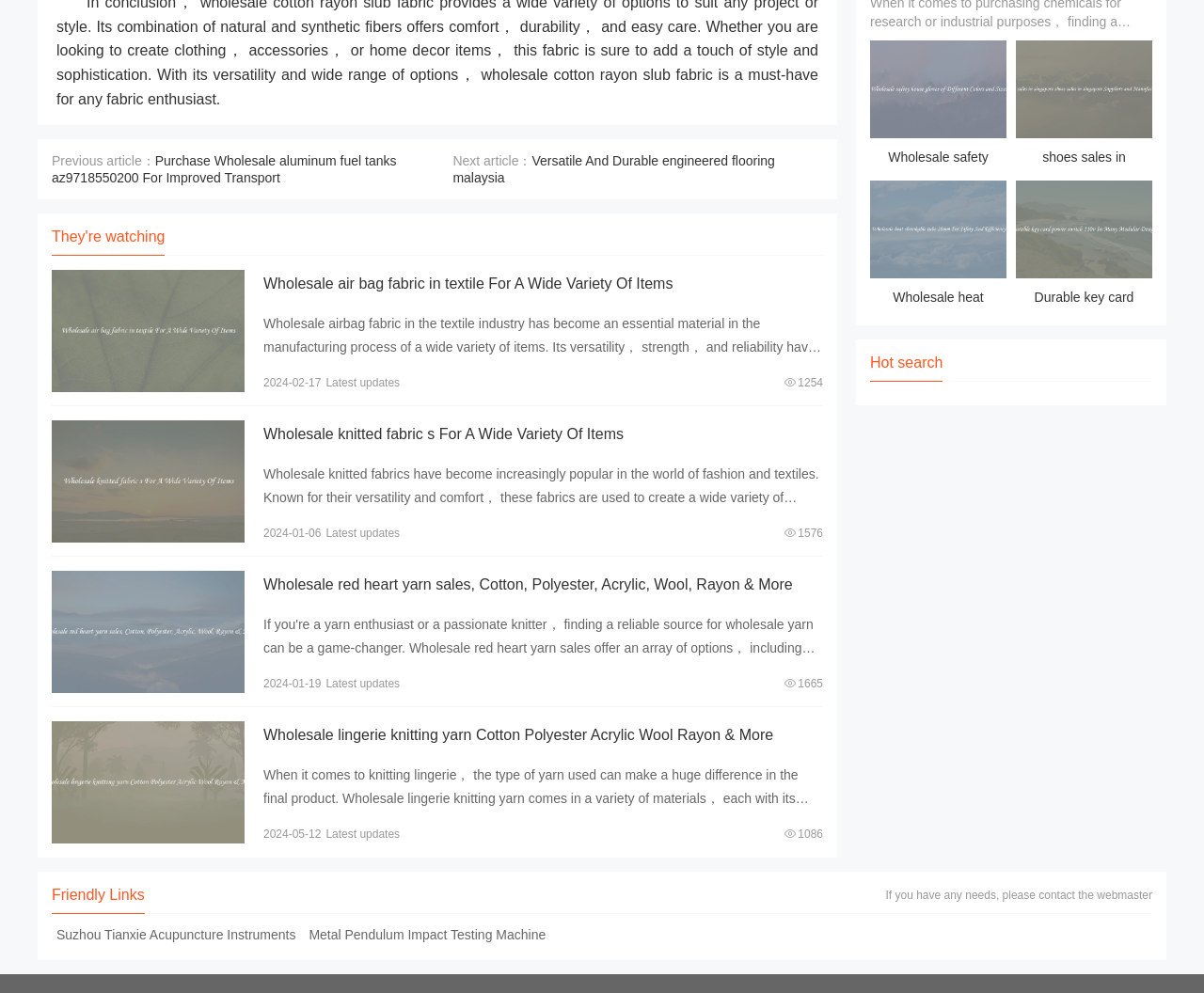Find the bounding box coordinates of the clickable area that will achieve the following instruction: "Explore Wholesale safety house gloves of Different Colors and Sizes".

[0.723, 0.041, 0.836, 0.172]